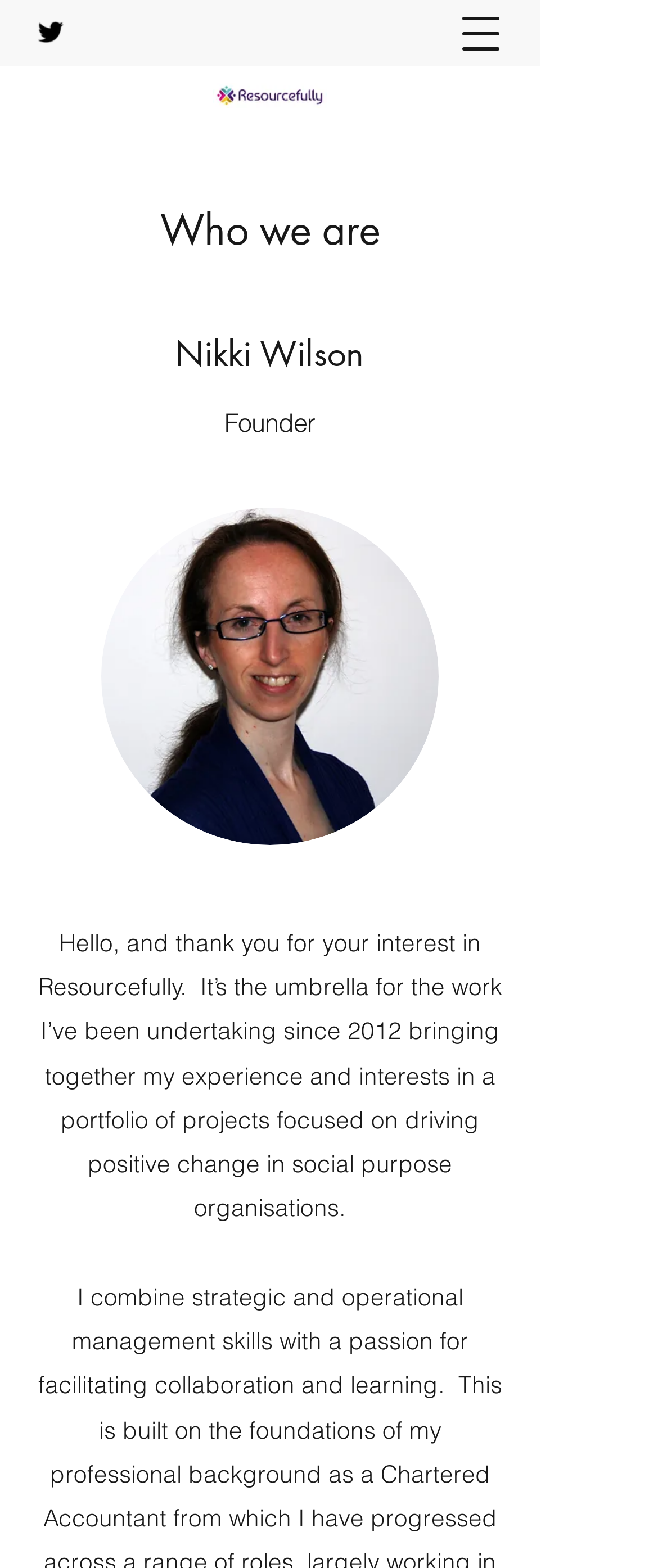What is the tone of the text?
Respond to the question with a well-detailed and thorough answer.

I found the answer by reading the static text, which uses formal language and a professional tone, suggesting that the tone of the text is formal.